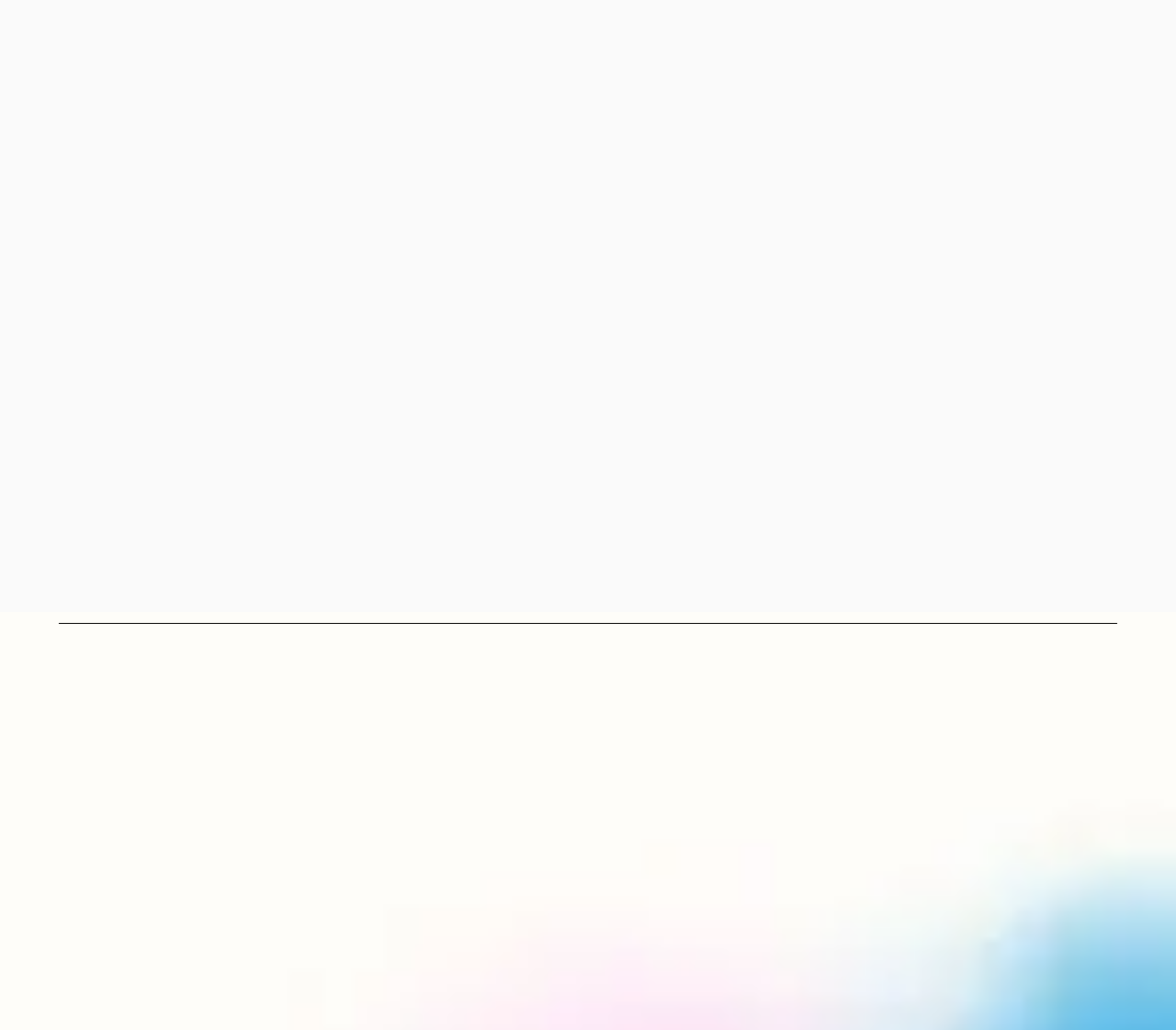Where is the 'LOGO with TM.png' image located? Examine the screenshot and reply using just one word or a brief phrase.

Top left